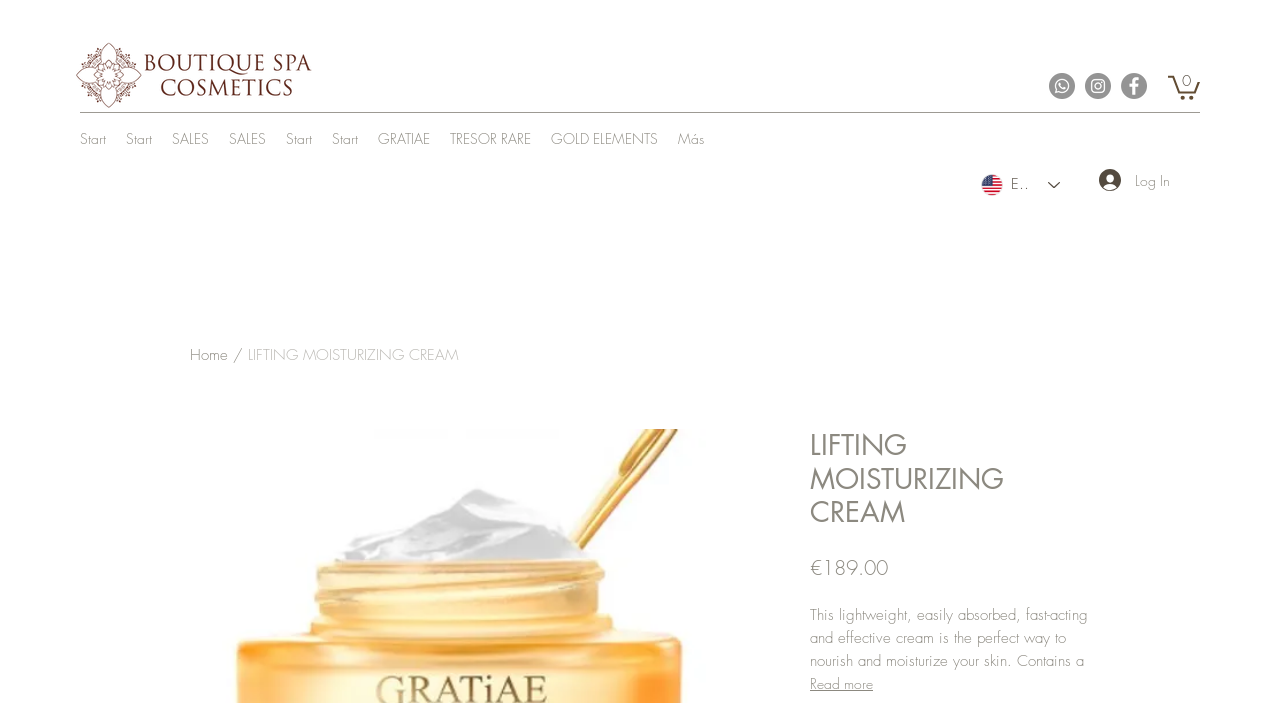Analyze the image and deliver a detailed answer to the question: What is the brand logo of this website?

The brand logo is located at the top left corner of the webpage, and it is an image with the text 'Boutique Spa Cosmetics'.